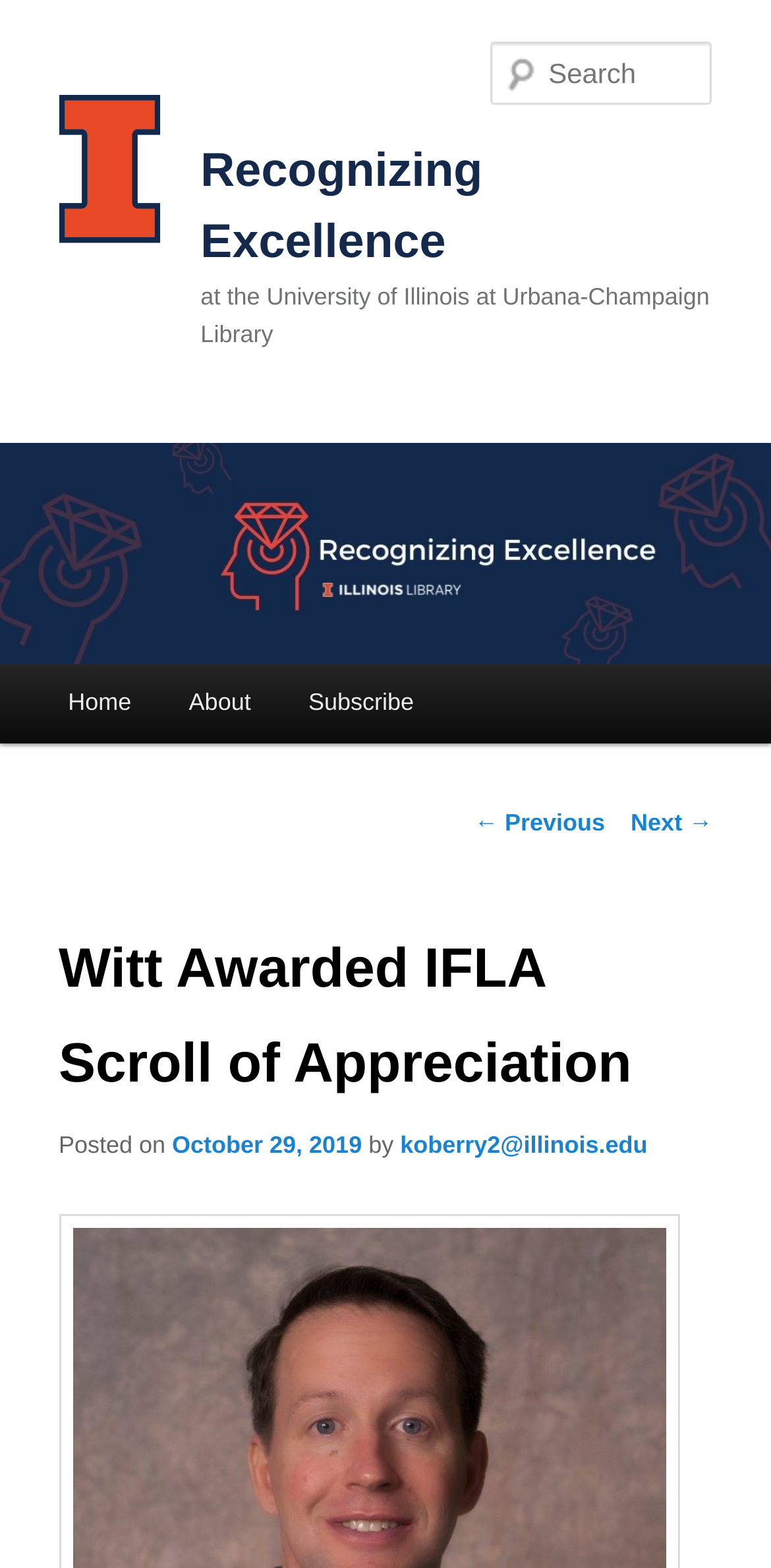Who is the author of the article?
Based on the image, provide a one-word or brief-phrase response.

koberry2@illinois.edu